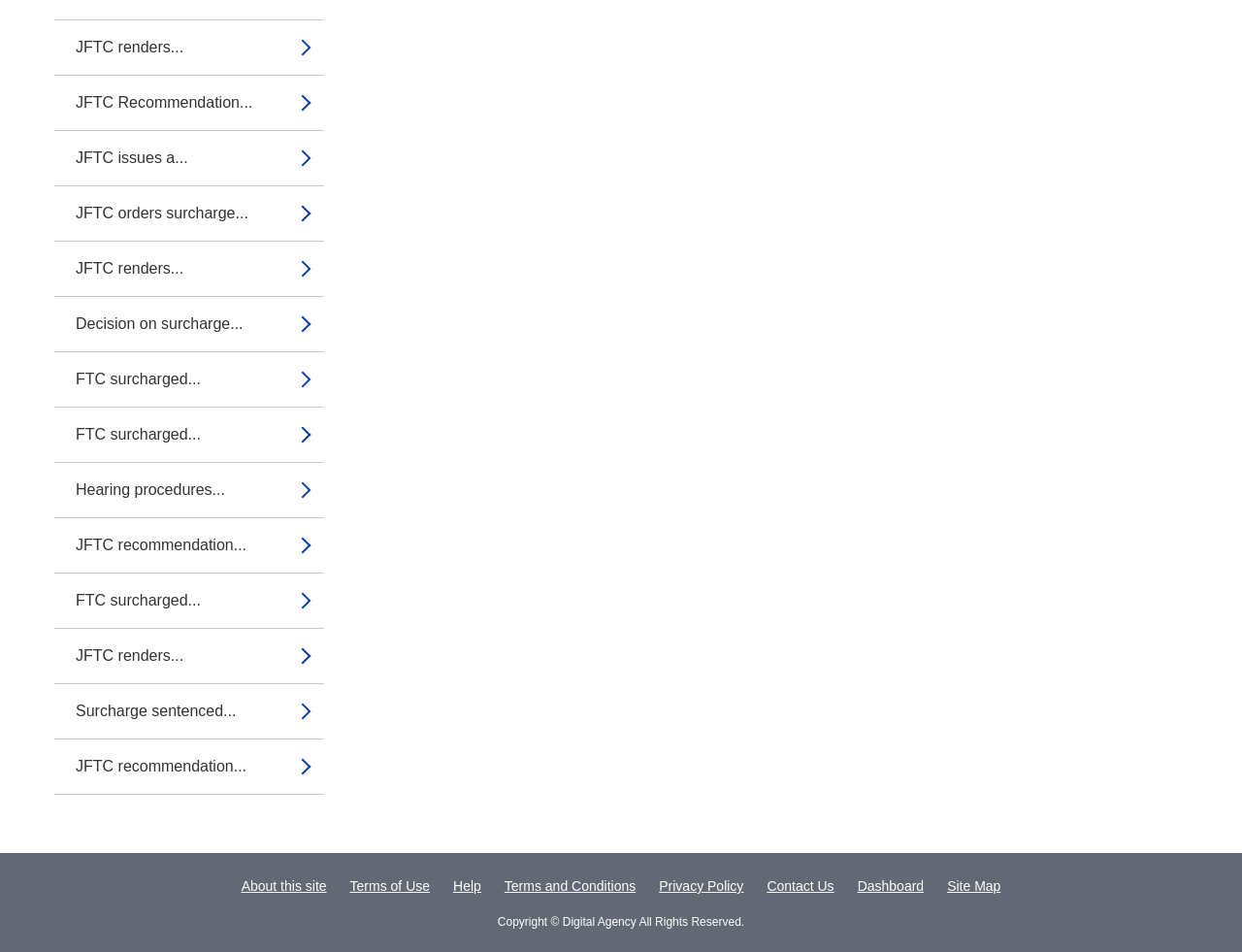Please determine the bounding box coordinates of the element's region to click in order to carry out the following instruction: "Learn about this site". The coordinates should be four float numbers between 0 and 1, i.e., [left, top, right, bottom].

[0.194, 0.923, 0.263, 0.939]